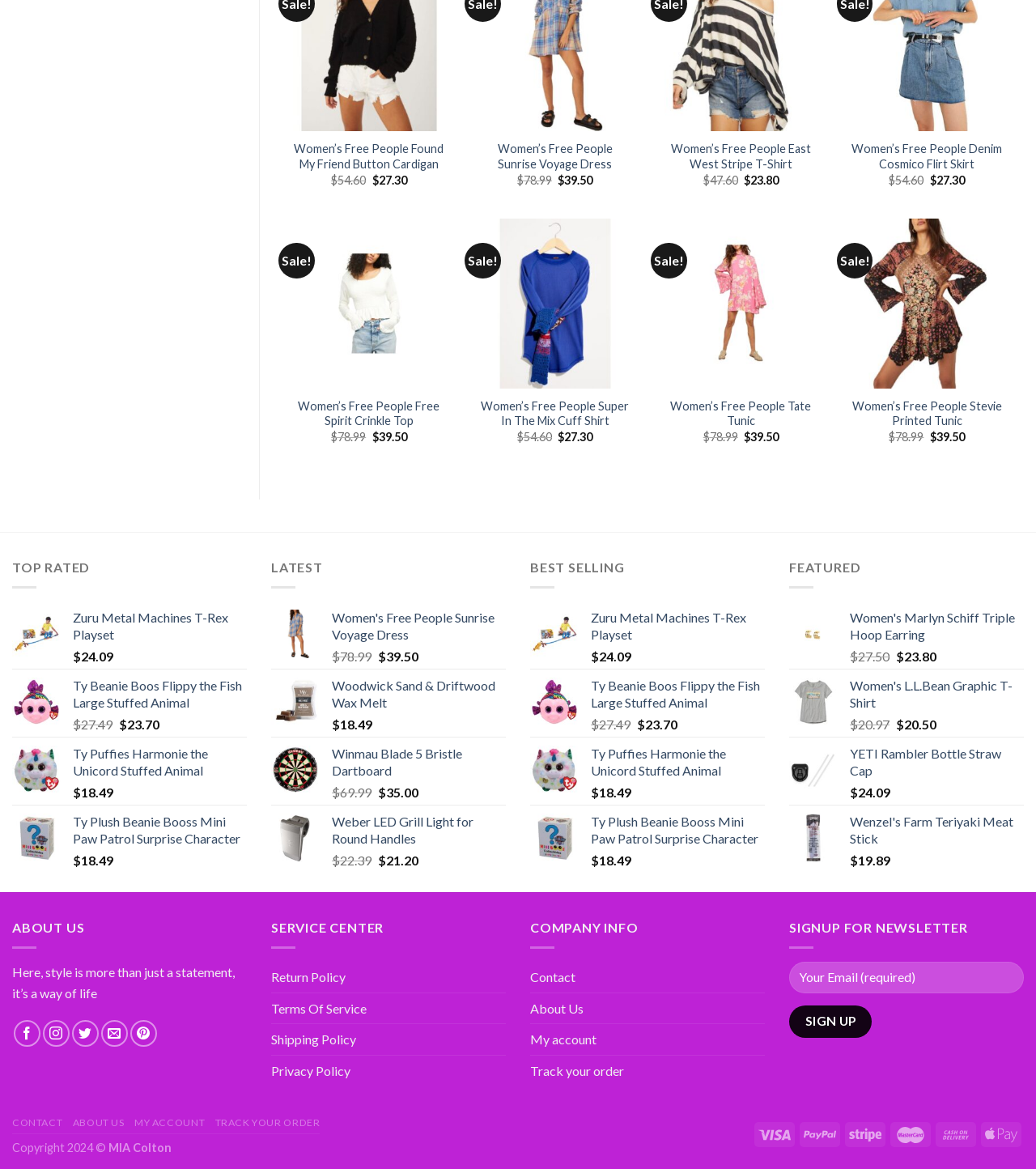How many categories are listed on the page?
Could you answer the question in a detailed manner, providing as much information as possible?

I looked at the page and saw that there are three categories listed: 'TOP RATED', 'LATEST', and 'BEST SELLING'.